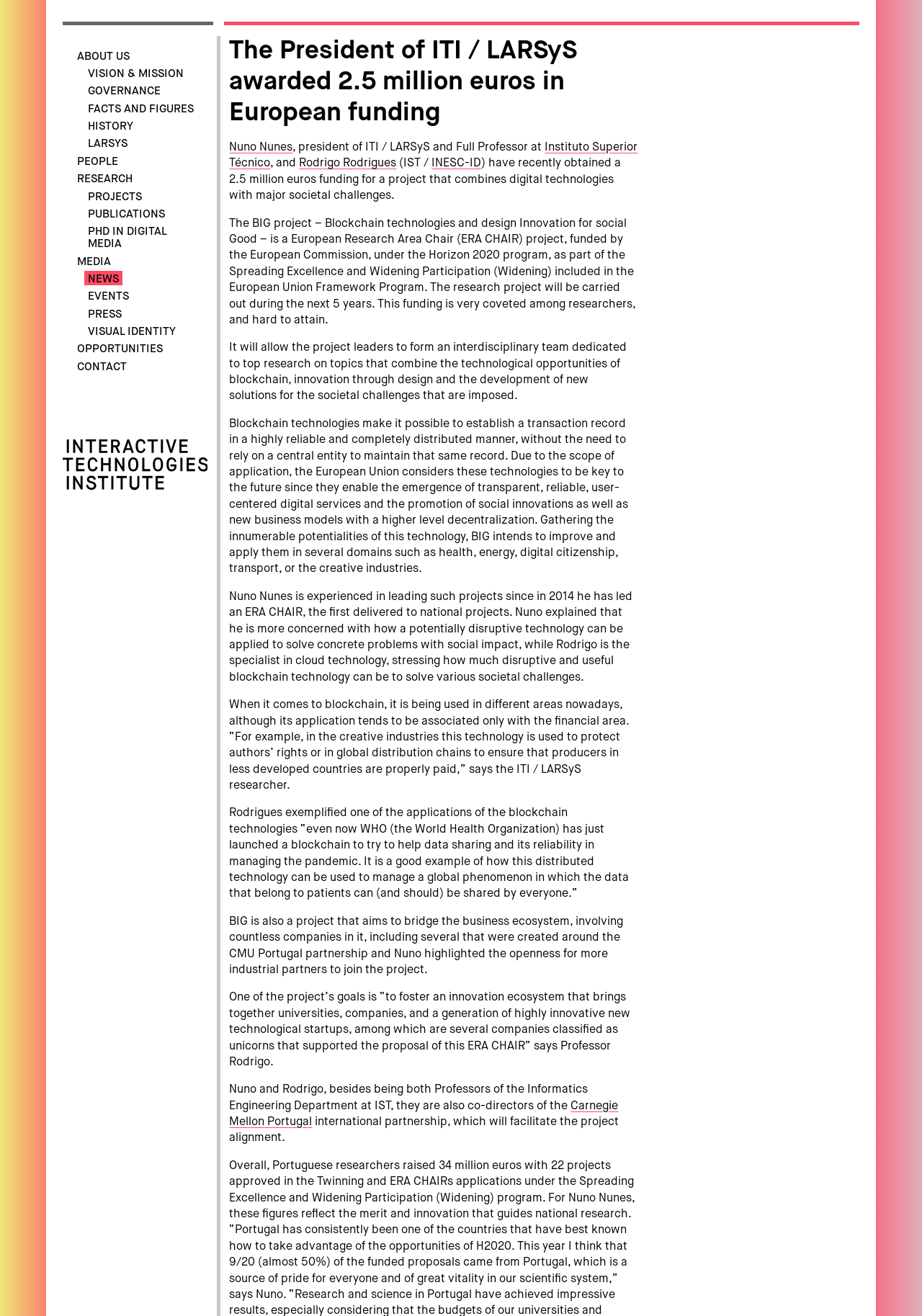Based on the visual content of the image, answer the question thoroughly: What is the duration of the research project?

The answer can be found in the text, where it is mentioned that 'The research project will be carried out during the next 5 years'.